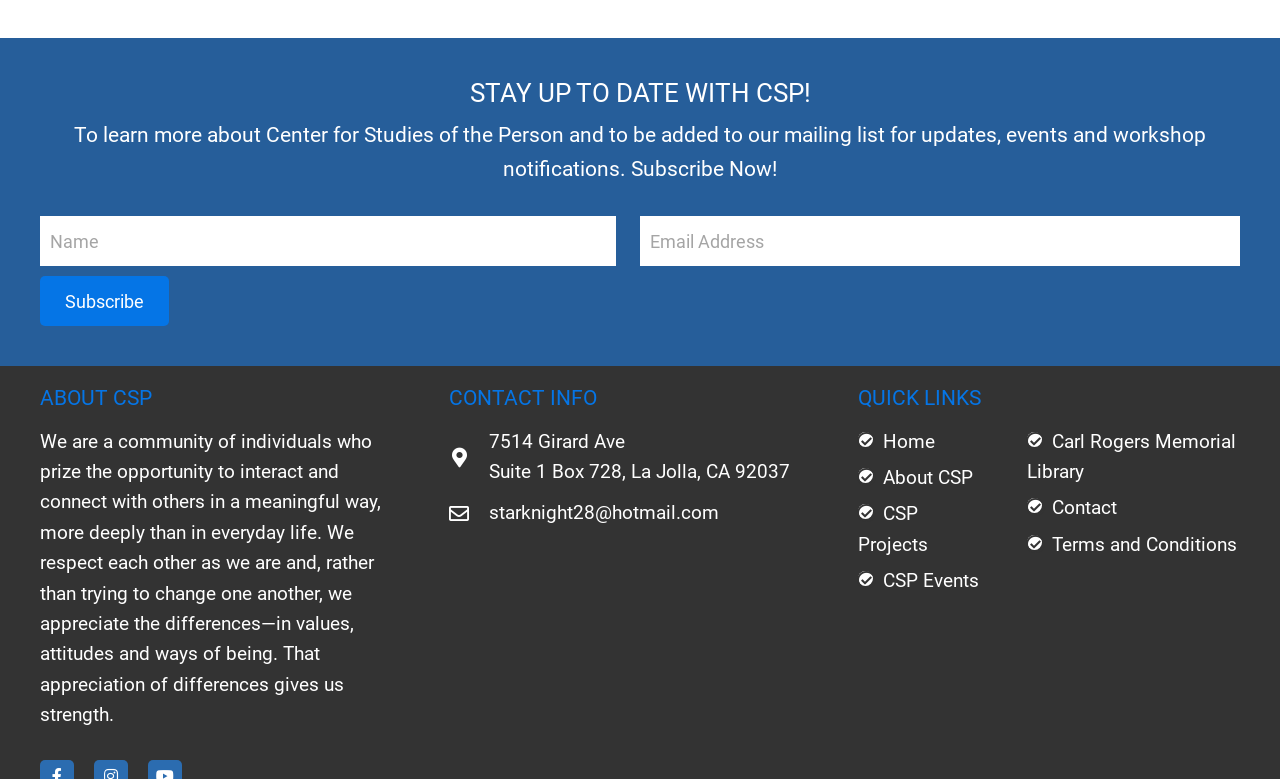What is the purpose of the subscribe form?
Provide a fully detailed and comprehensive answer to the question.

The subscribe form is located at the top of the webpage, with input fields for name and email address, and a subscribe button. The text above the form indicates that it is for learning more about Center for Studies of the Person and receiving updates, events, and workshop notifications.